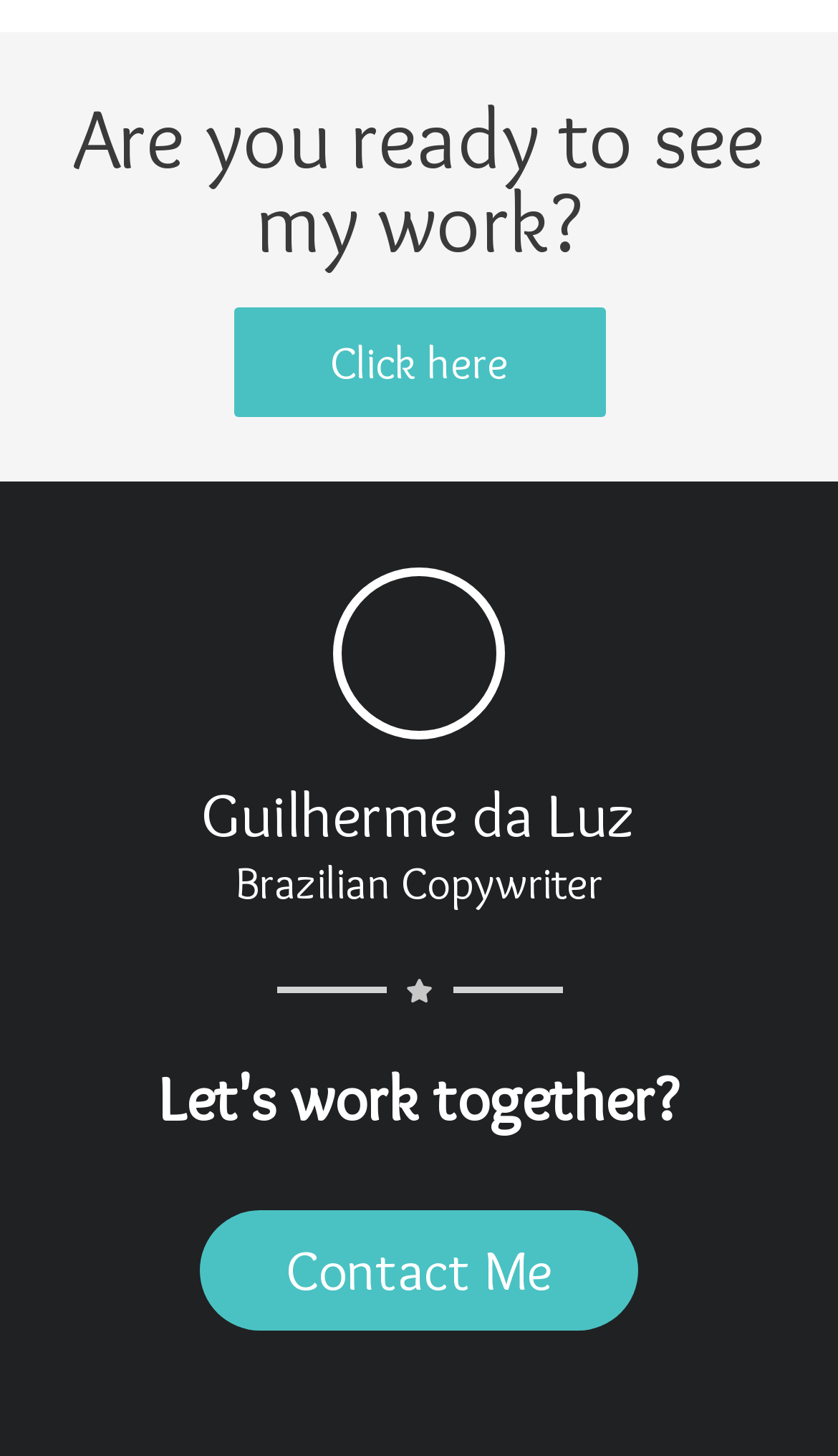What is the purpose of the 'Contact Me' button?
Carefully analyze the image and provide a thorough answer to the question.

The purpose of the 'Contact Me' button can be determined by its location and text, which suggests that it is meant to facilitate contact or communication with the person.